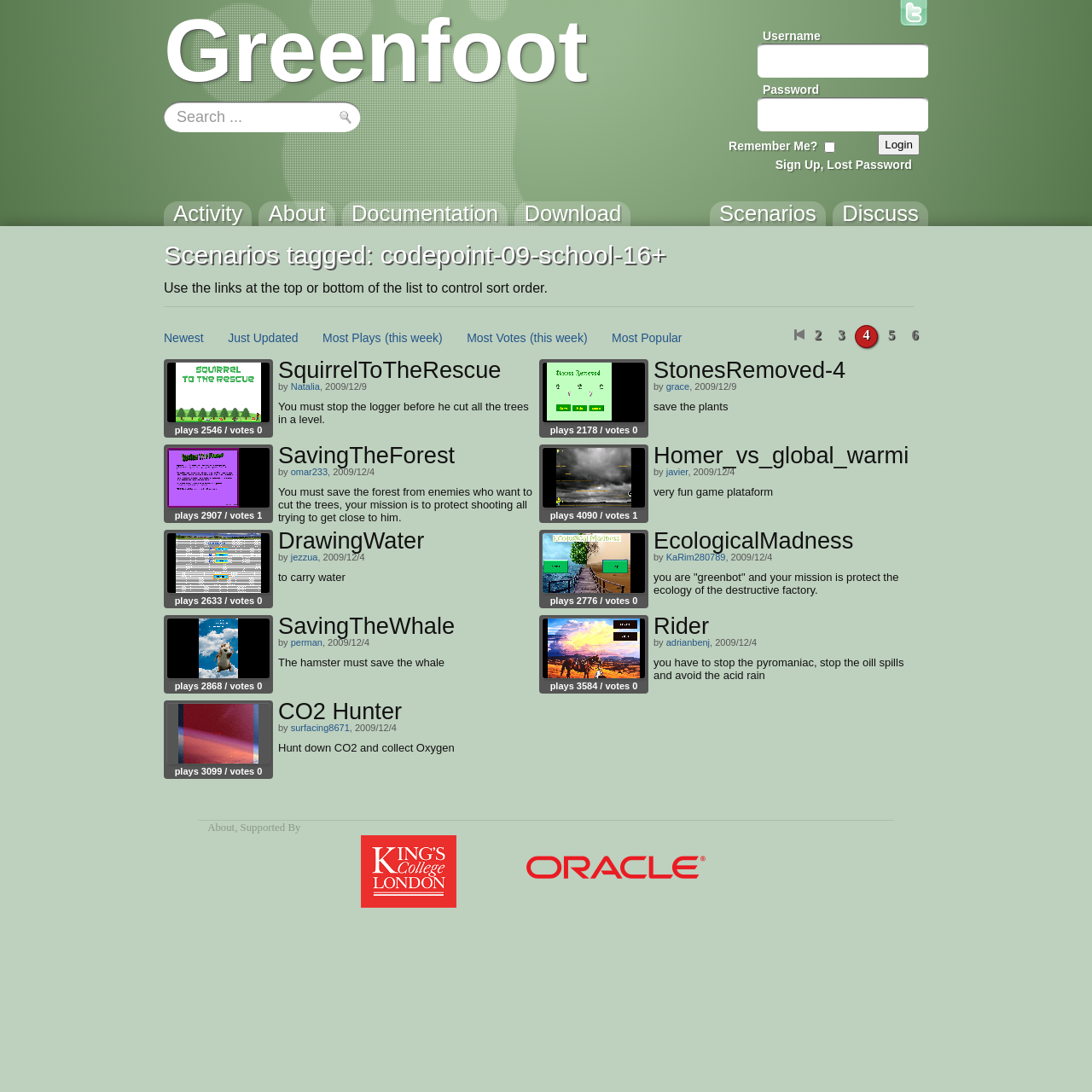Please specify the bounding box coordinates of the clickable region to carry out the following instruction: "go to activity page". The coordinates should be four float numbers between 0 and 1, in the format [left, top, right, bottom].

[0.15, 0.184, 0.231, 0.22]